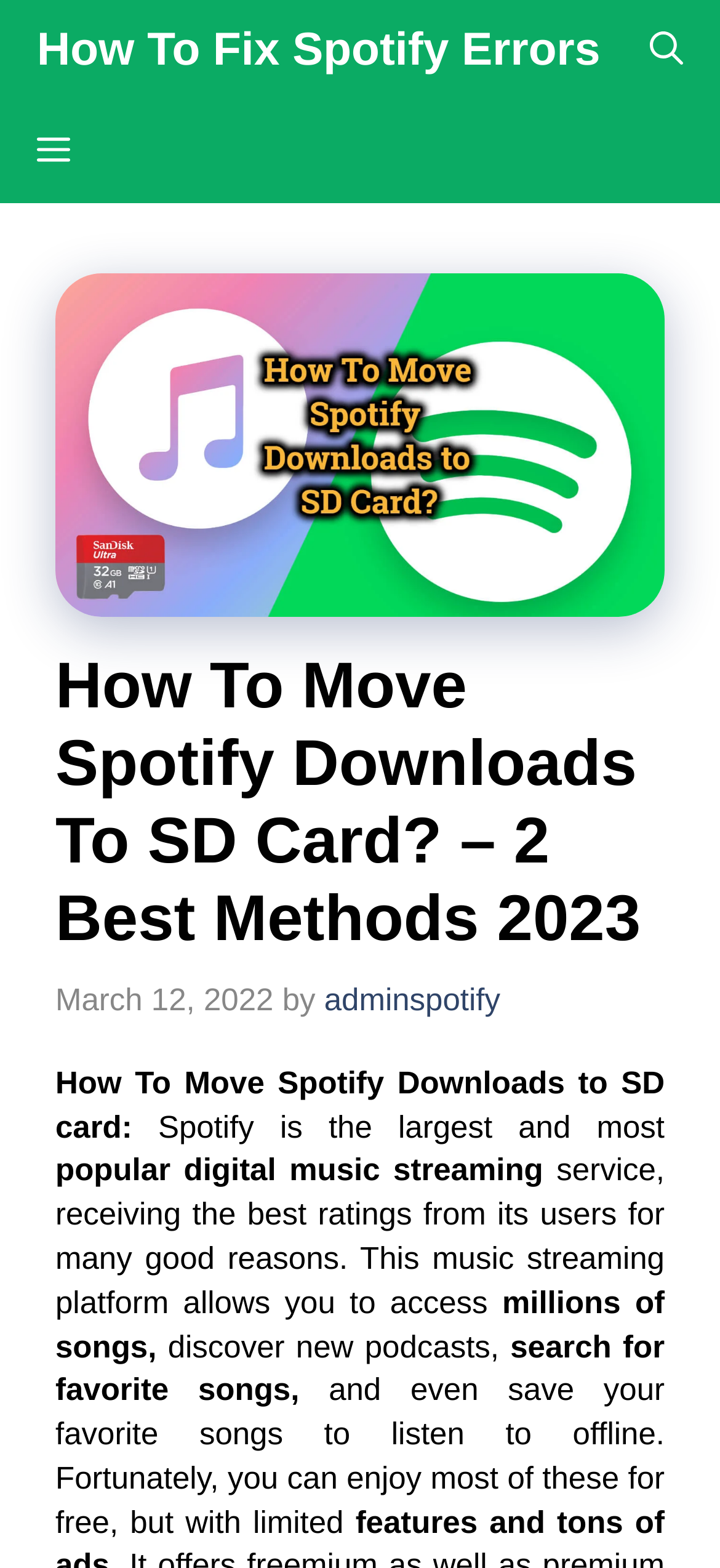Identify the bounding box for the given UI element using the description provided. Coordinates should be in the format (top-left x, top-left y, bottom-right x, bottom-right y) and must be between 0 and 1. Here is the description: How To Fix Spotify Errors

[0.051, 0.0, 0.834, 0.065]